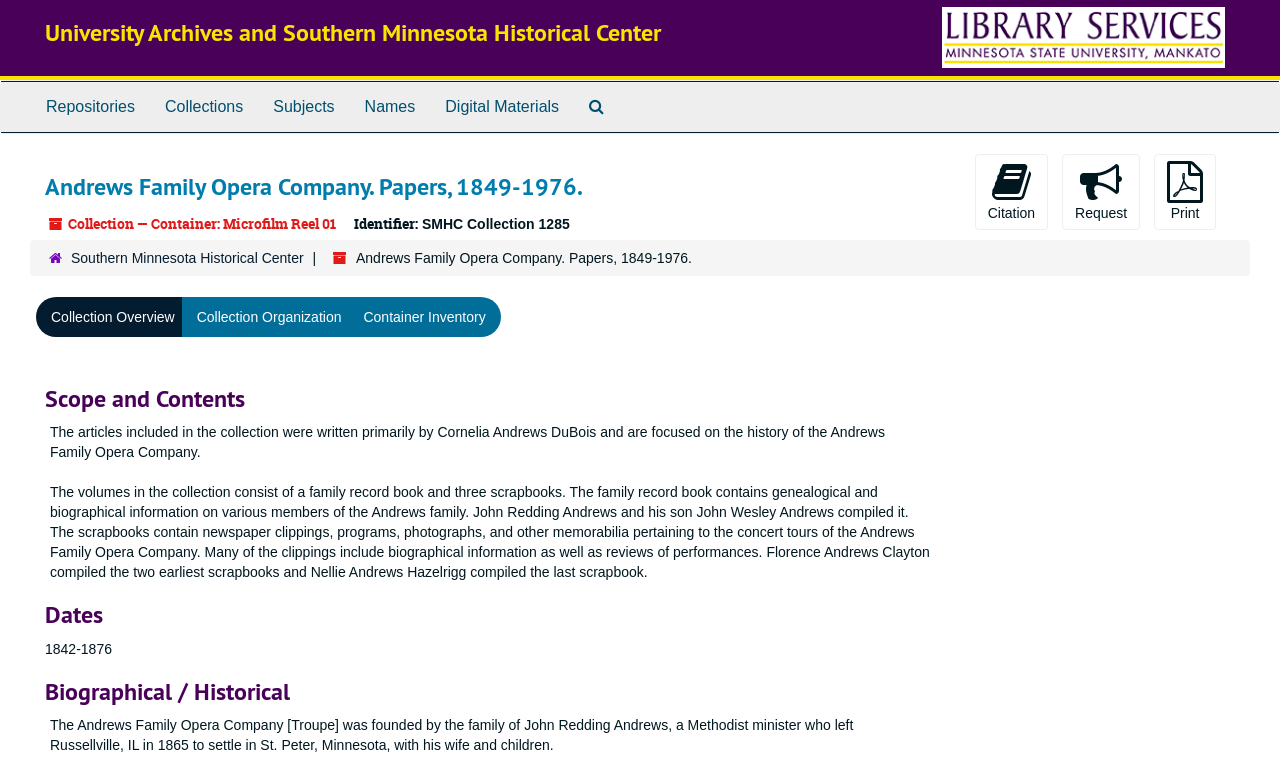Identify and provide the main heading of the webpage.

University Archives and Southern Minnesota Historical Center